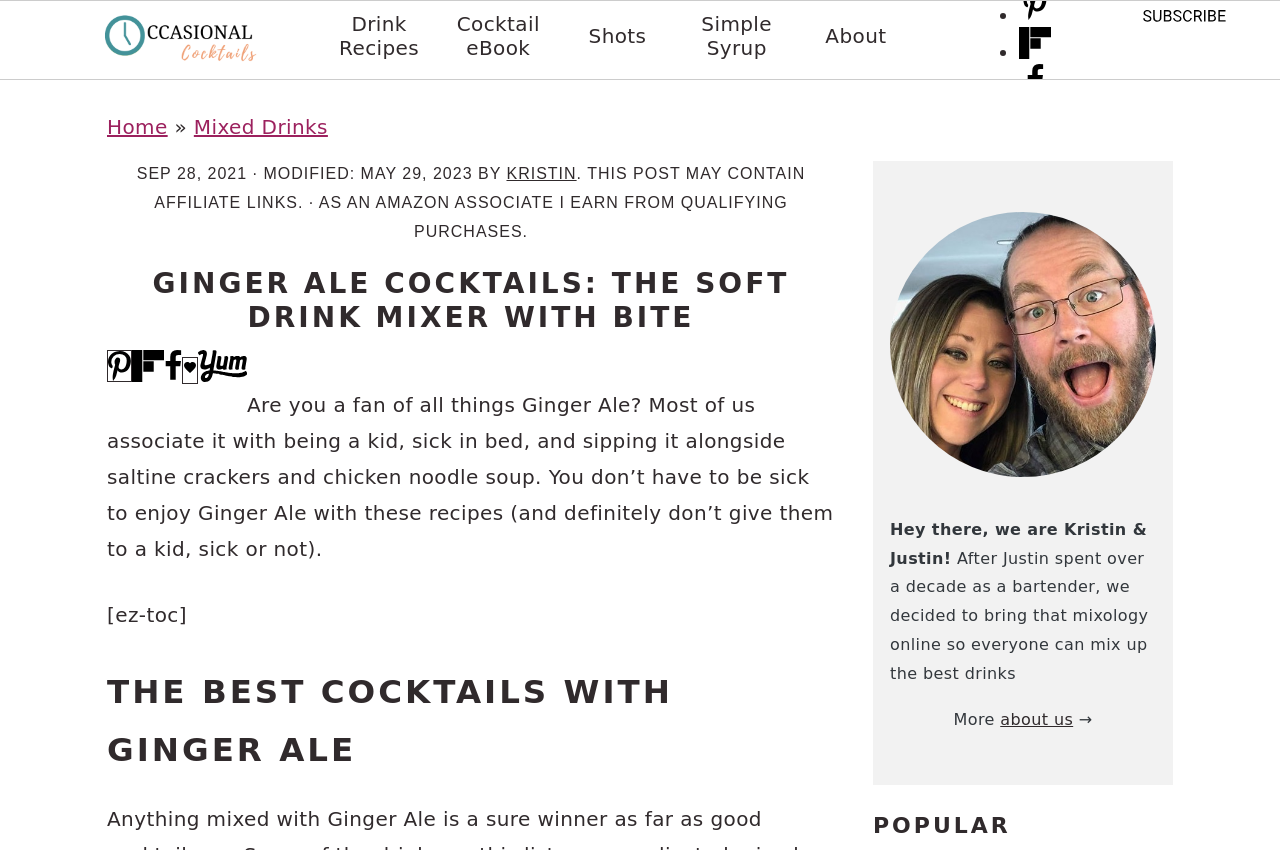Locate the bounding box coordinates of the area to click to fulfill this instruction: "subscribe". The bounding box should be presented as four float numbers between 0 and 1, in the order [left, top, right, bottom].

[0.891, 0.014, 0.961, 0.042]